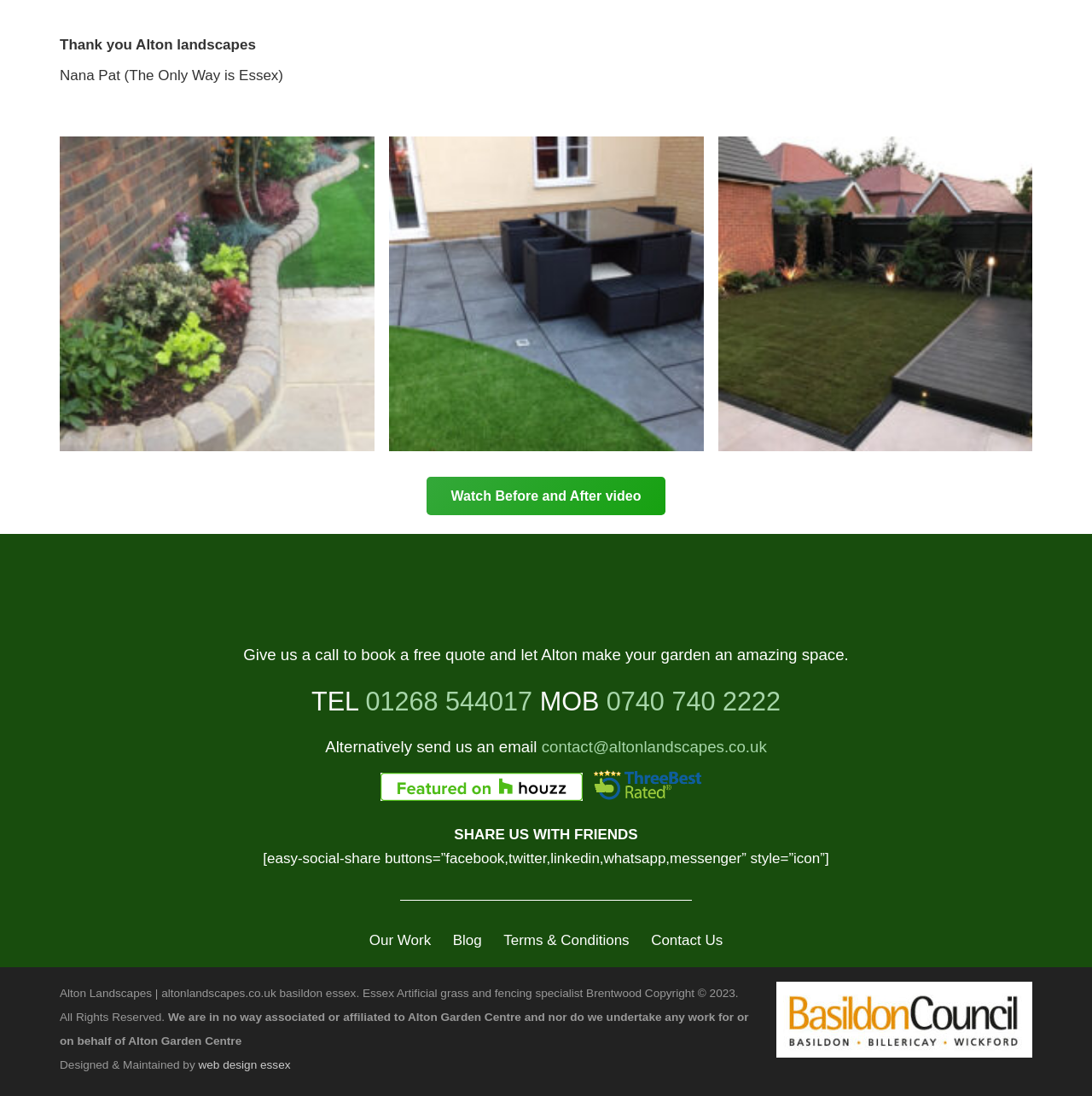Locate the bounding box coordinates of the clickable part needed for the task: "Call the phone number".

[0.335, 0.626, 0.488, 0.653]